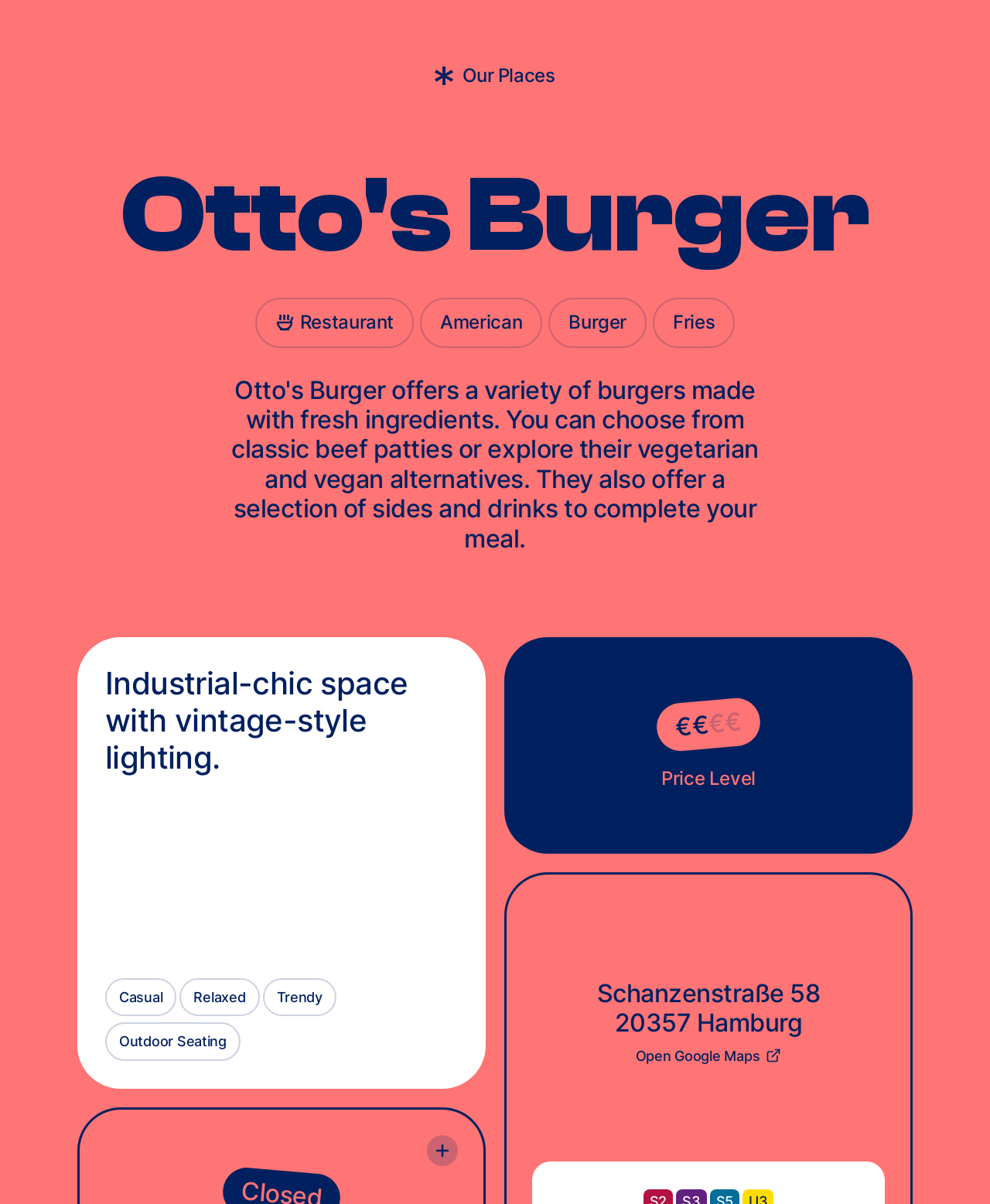What type of food does Otto's Burger serve?
Using the visual information, reply with a single word or short phrase.

Burger, Fries